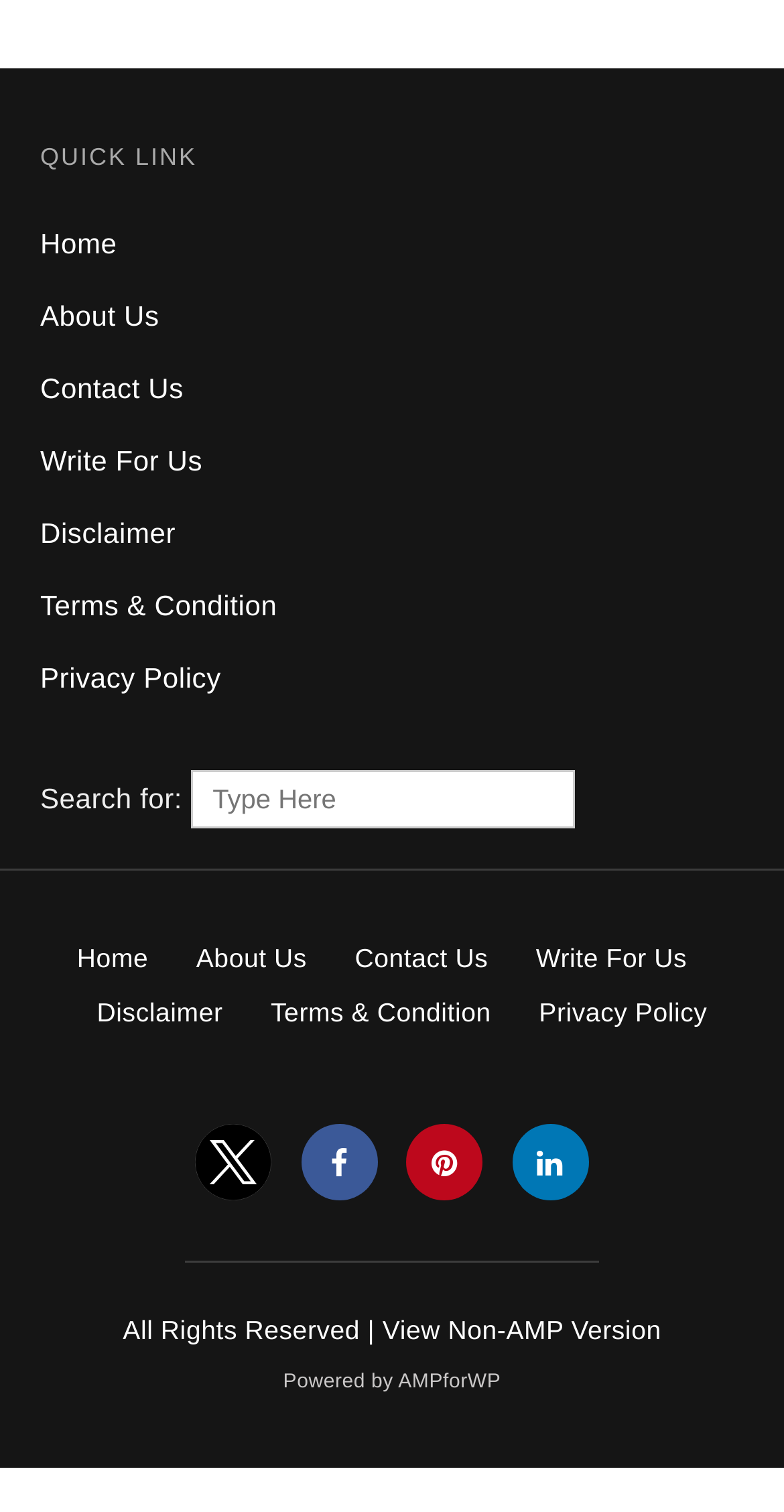How many links are in the QUICK LINK section?
Look at the screenshot and provide an in-depth answer.

I counted the number of links under the 'QUICK LINK' heading, which are 'Home', 'About Us', 'Contact Us', 'Write For Us', 'Disclaimer', 'Terms & Condition', 'Privacy Policy', and found a total of 9 links.